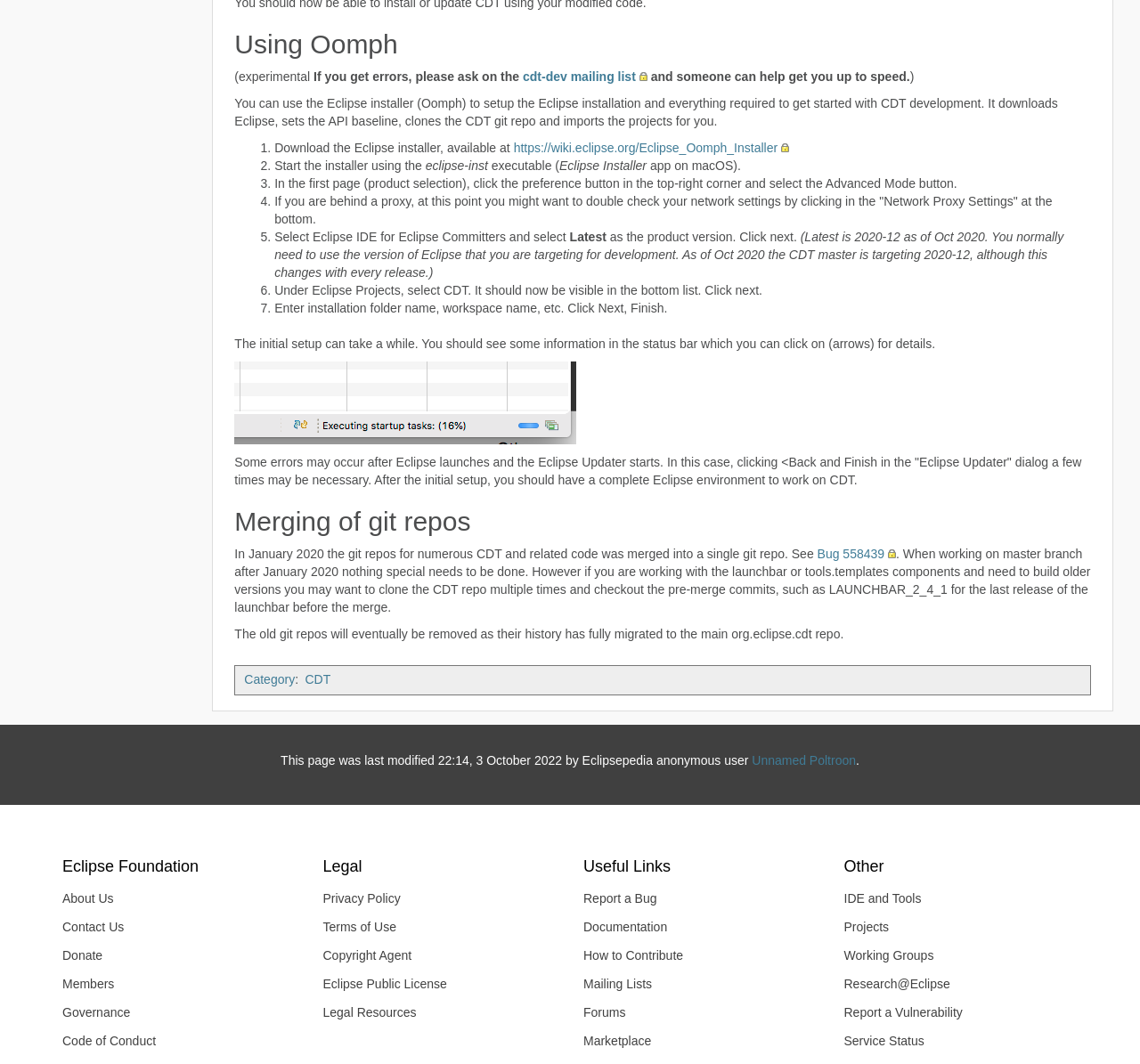How many steps are involved in setting up Eclipse IDE for Eclipse Committers?
Answer the question with a single word or phrase derived from the image.

7